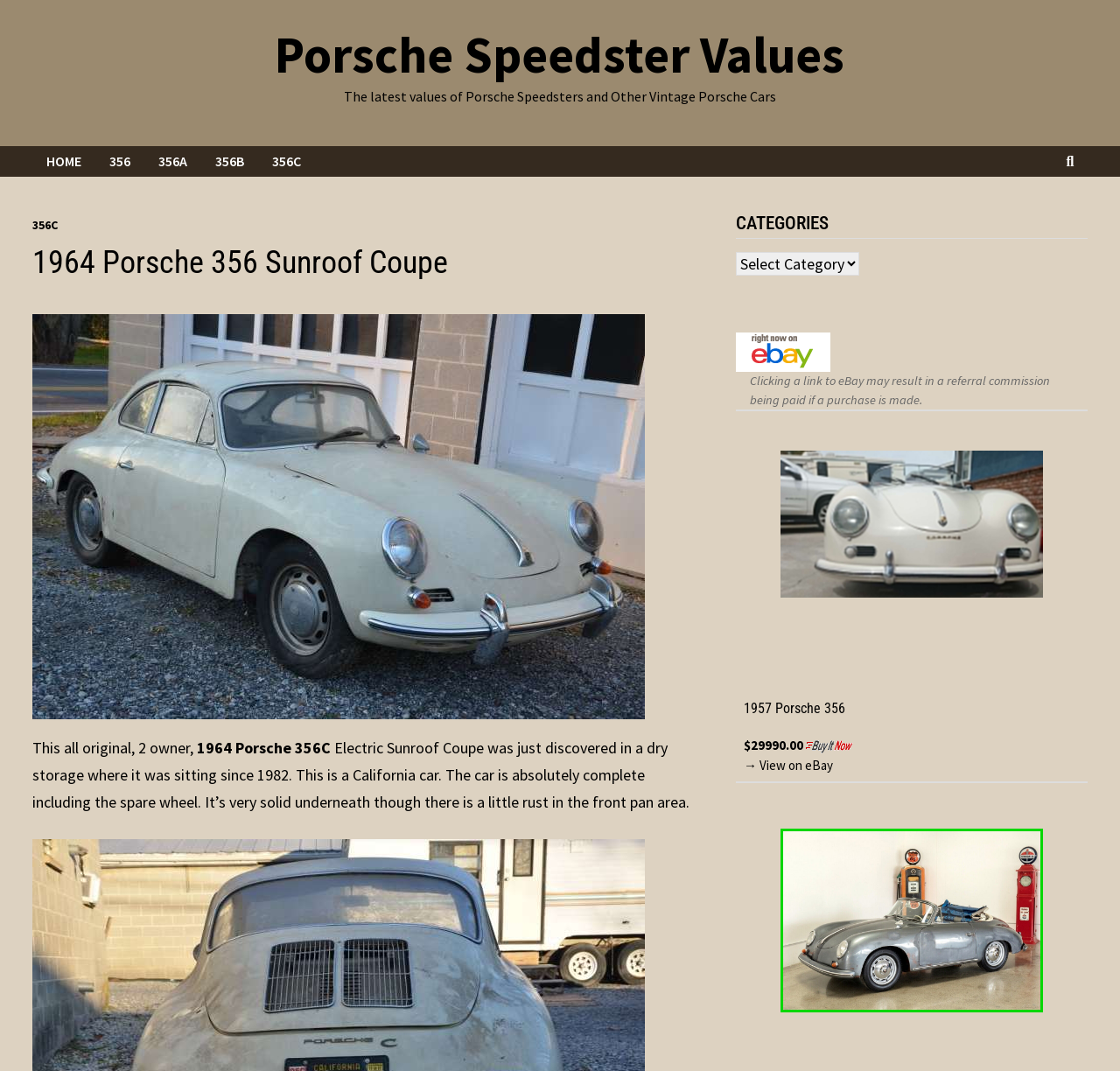Please provide the bounding box coordinates for the element that needs to be clicked to perform the following instruction: "go to home page". The coordinates should be given as four float numbers between 0 and 1, i.e., [left, top, right, bottom].

None